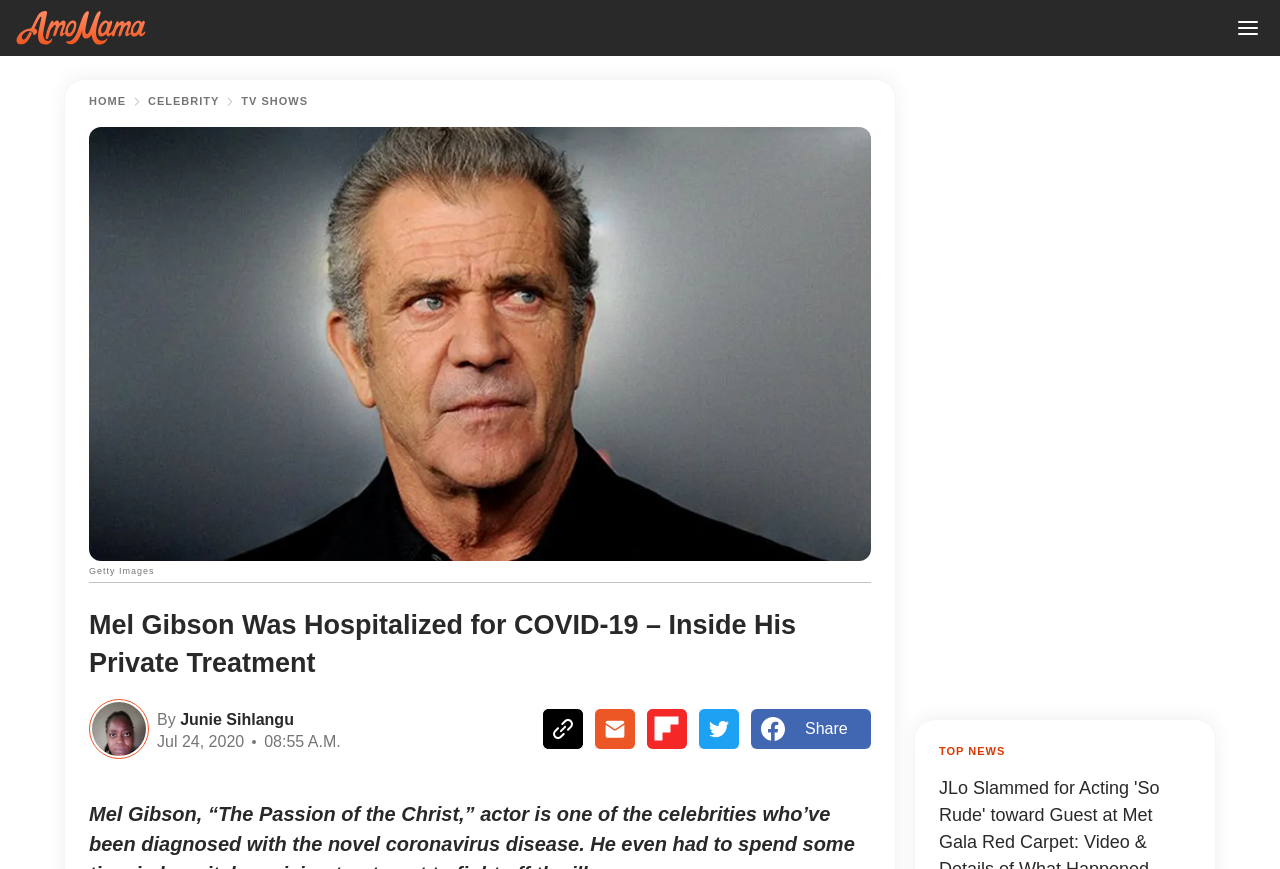Please identify the bounding box coordinates of the clickable element to fulfill the following instruction: "Go to the Home page". The coordinates should be four float numbers between 0 and 1, i.e., [left, top, right, bottom].

[0.07, 0.11, 0.098, 0.123]